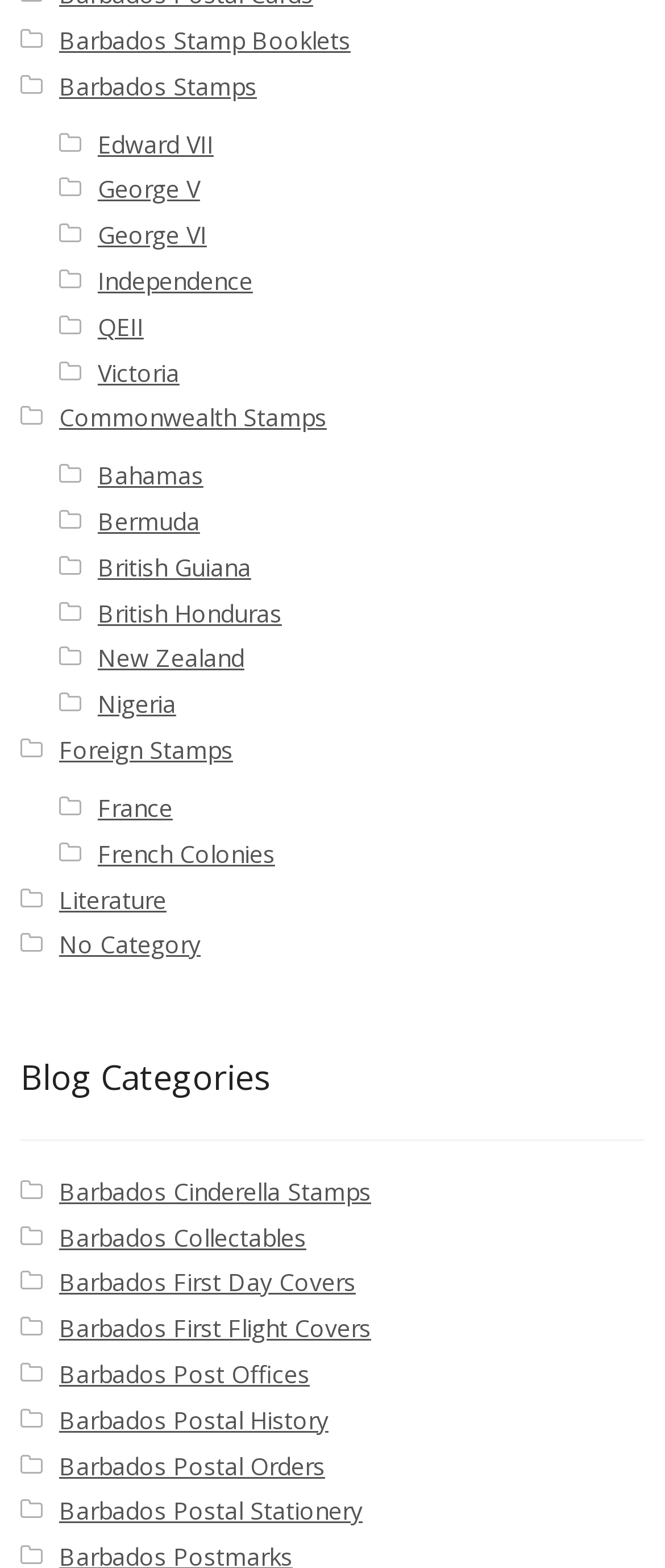Respond with a single word or phrase for the following question: 
What are the categories of stamps?

Barbados, Commonwealth, Foreign